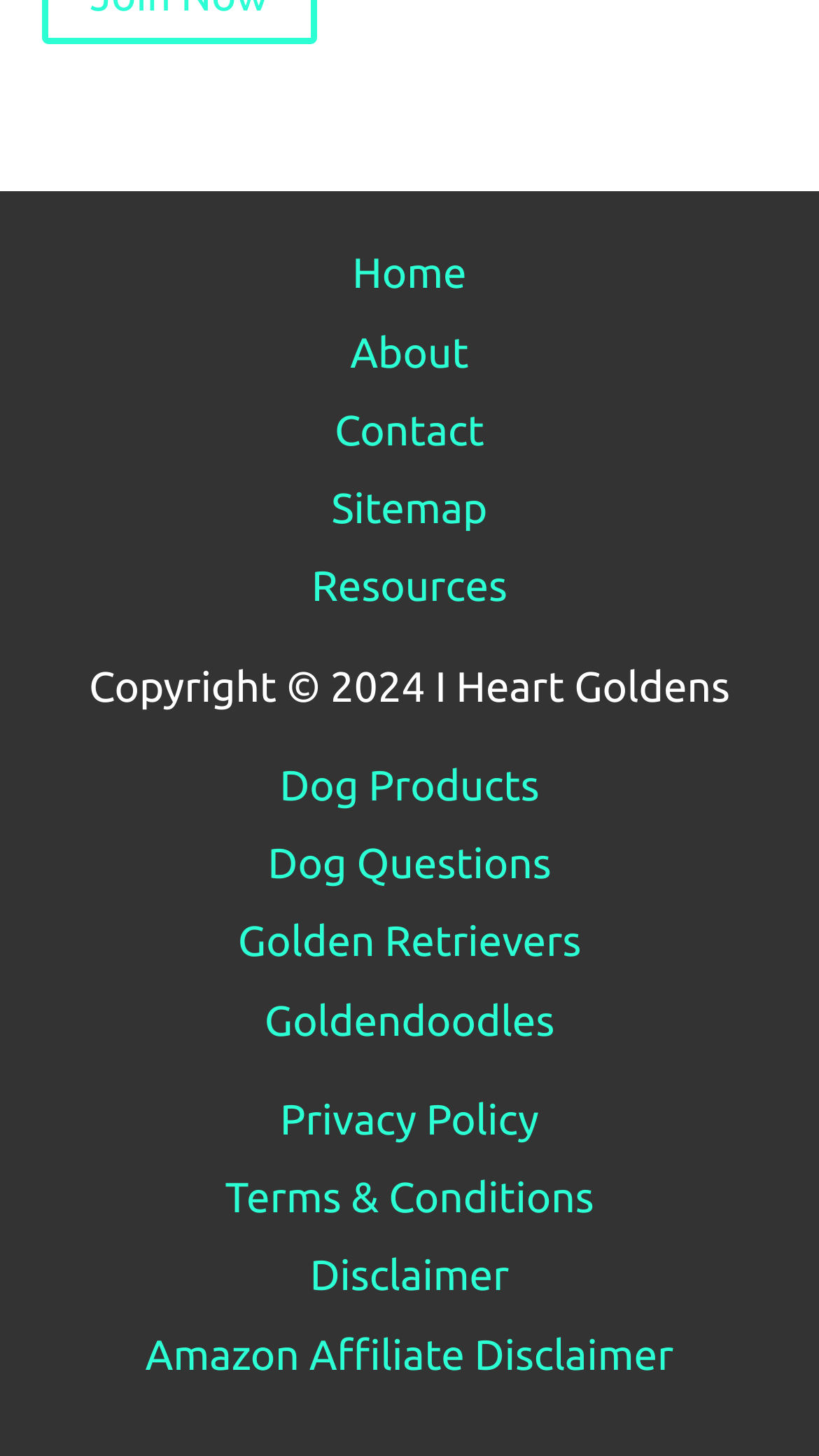Determine the bounding box for the UI element that matches this description: "Home".

[0.379, 0.161, 0.621, 0.214]